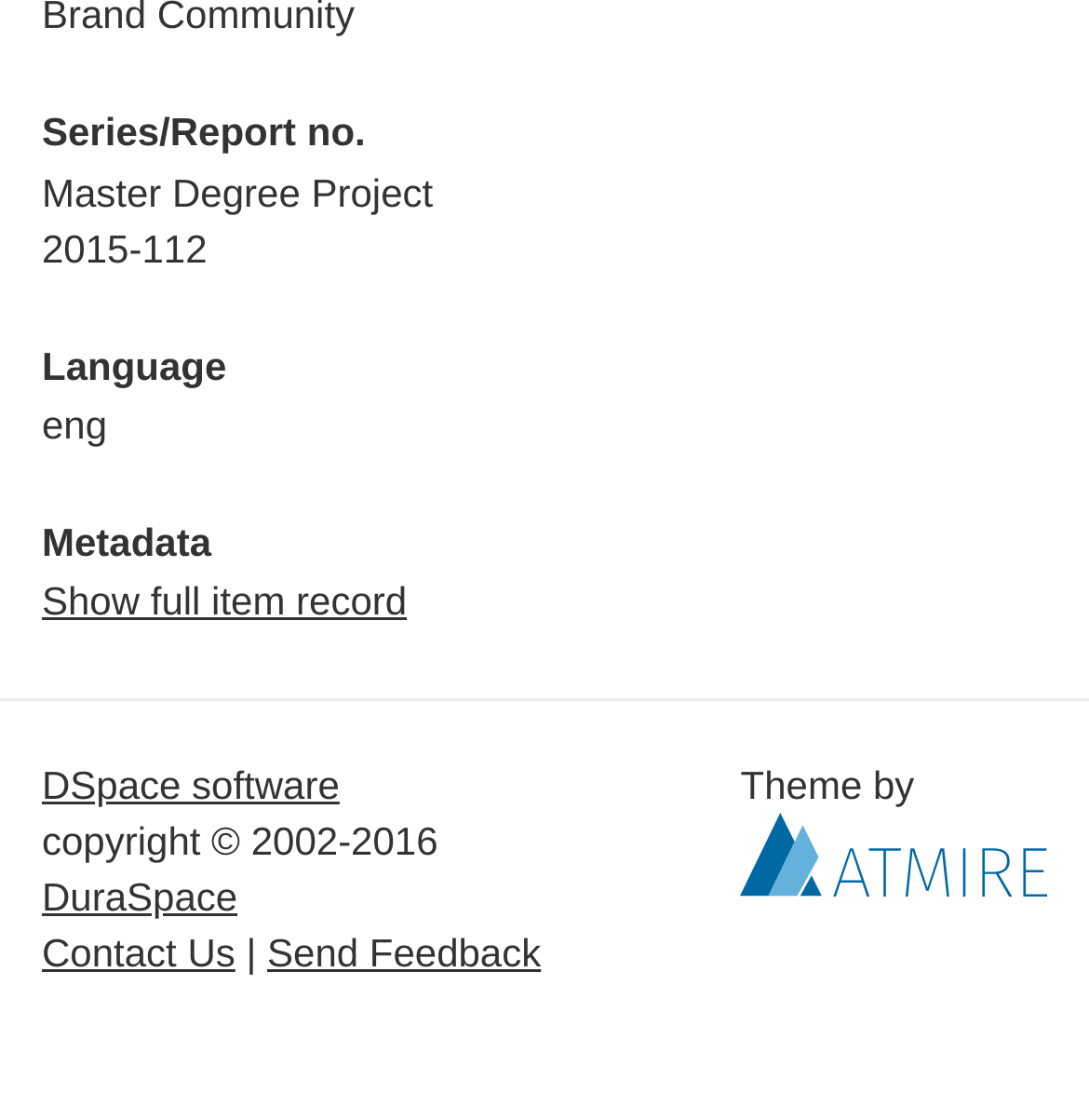Show the bounding box coordinates for the HTML element described as: "Send Feedback".

[0.245, 0.831, 0.497, 0.871]